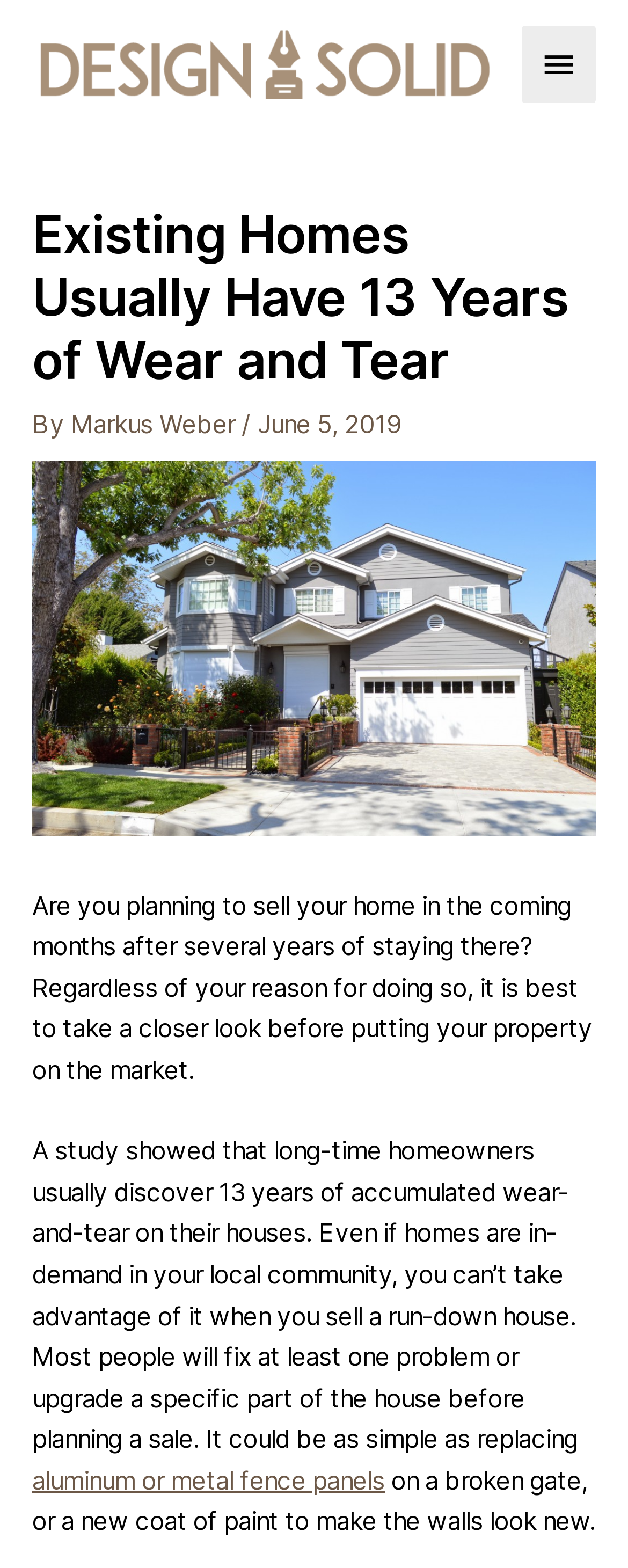How long does wear-and-tear typically accumulate on a house?
Answer the question with a thorough and detailed explanation.

According to the article, a study showed that long-time homeowners usually discover 13 years of accumulated wear-and-tear on their houses.